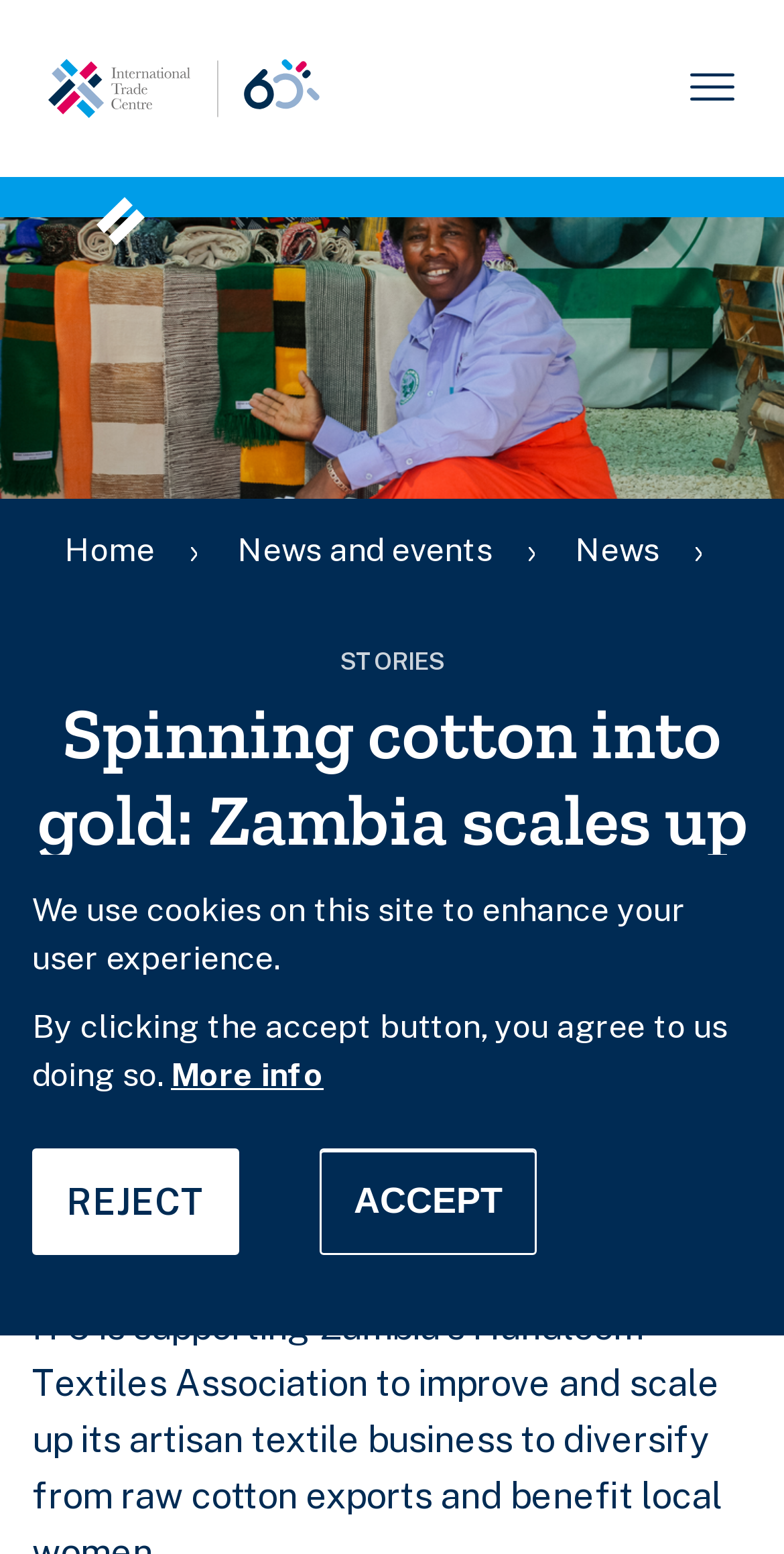Find the bounding box coordinates of the element I should click to carry out the following instruction: "visit the third link".

None